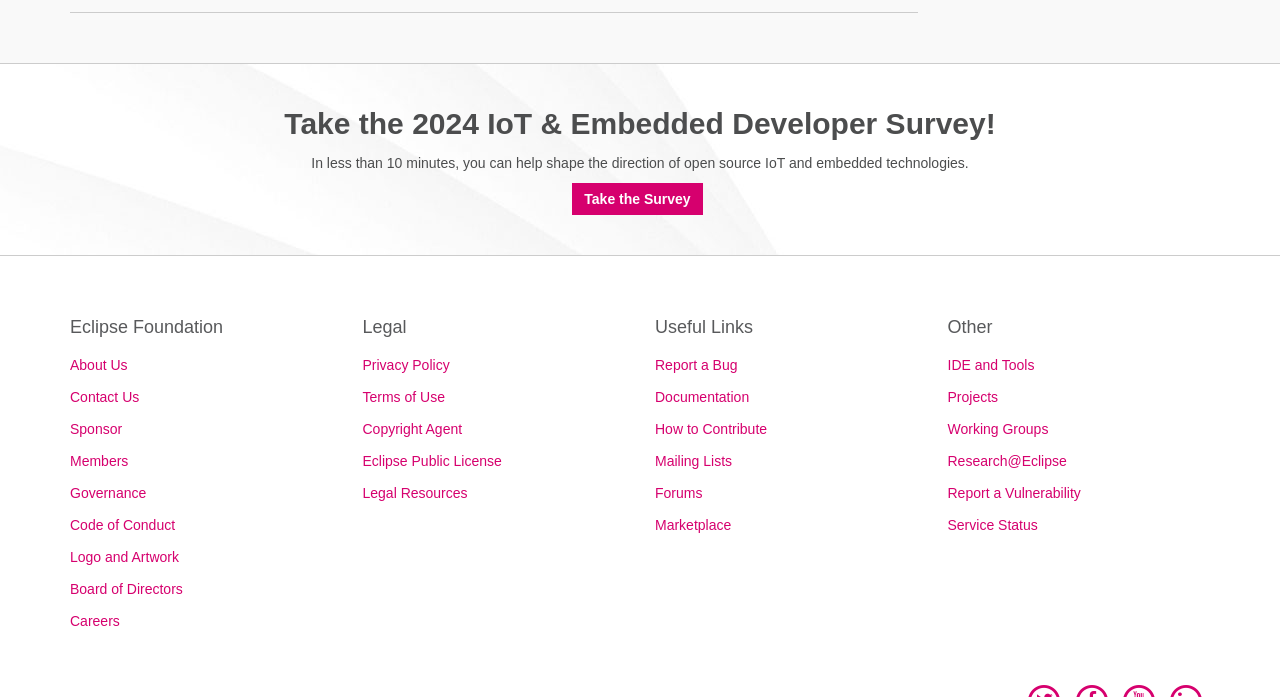What is the call-to-action on the webpage?
Give a detailed response to the question by analyzing the screenshot.

The prominent link 'Take the Survey' suggests that the call-to-action on the webpage is to take the survey.